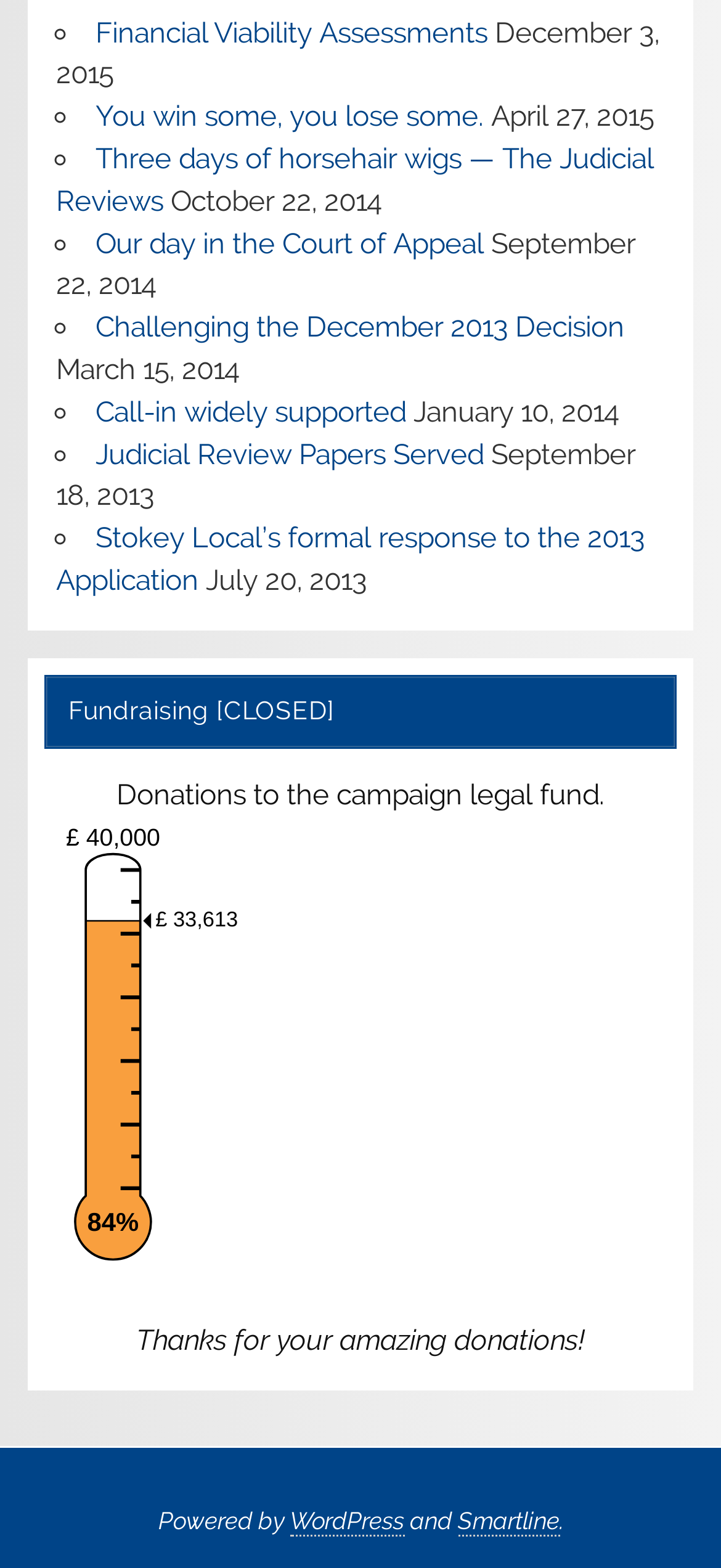Use a single word or phrase to answer this question: 
How many links are on this webpage?

9